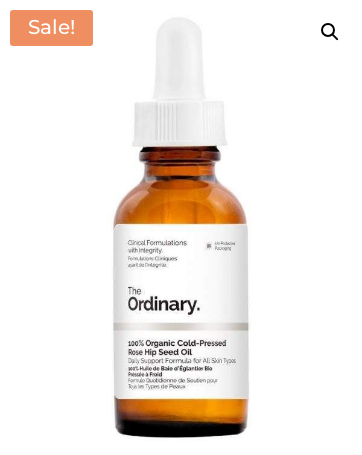Using the image as a reference, answer the following question in as much detail as possible:
What is the significance of the 'Sale!' badge?

The presence of the 'Sale!' badge in the top left corner of the image suggests that the product is currently being offered at a discounted price, enticing potential buyers to make a purchase.